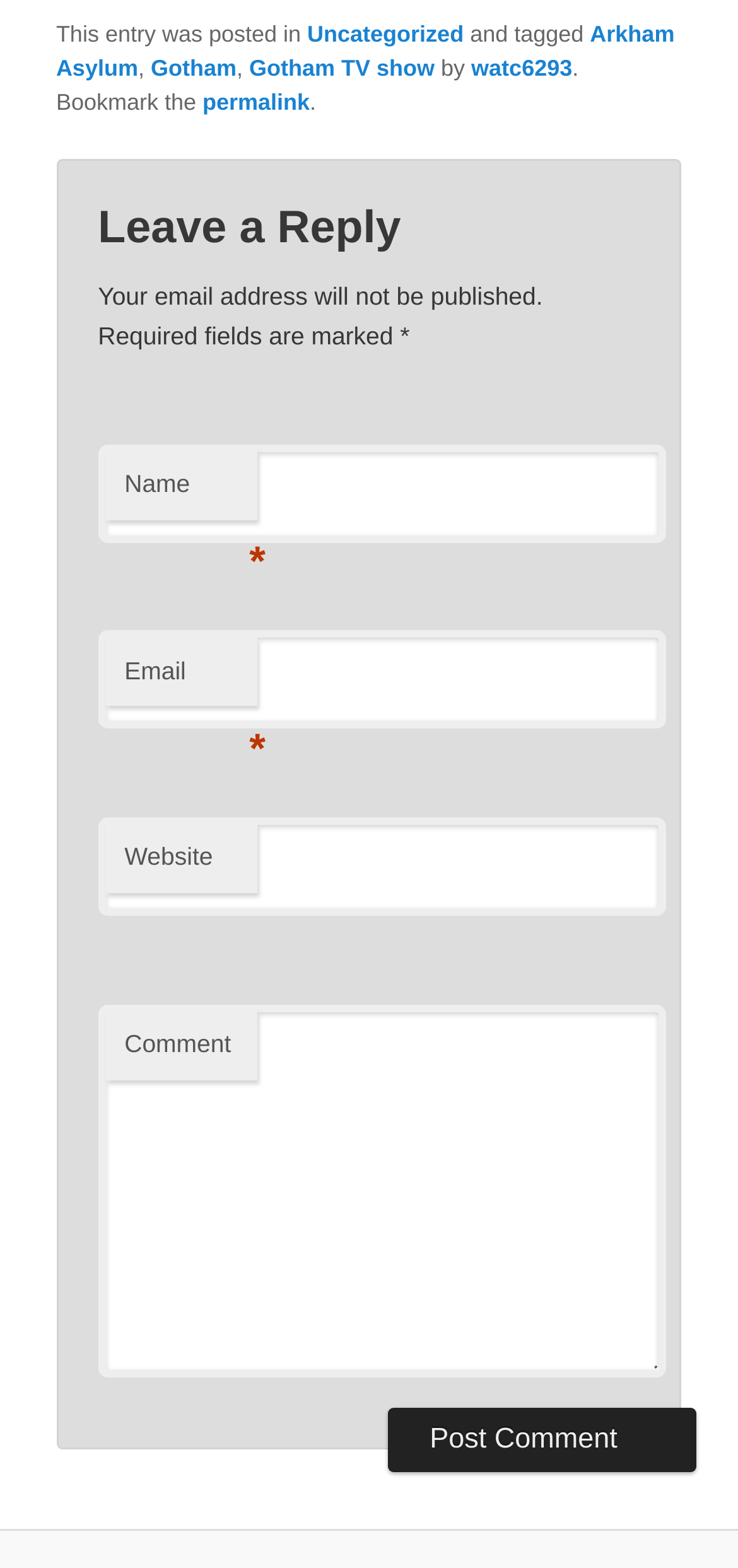How many links are in the footer?
Using the image, provide a concise answer in one word or a short phrase.

6